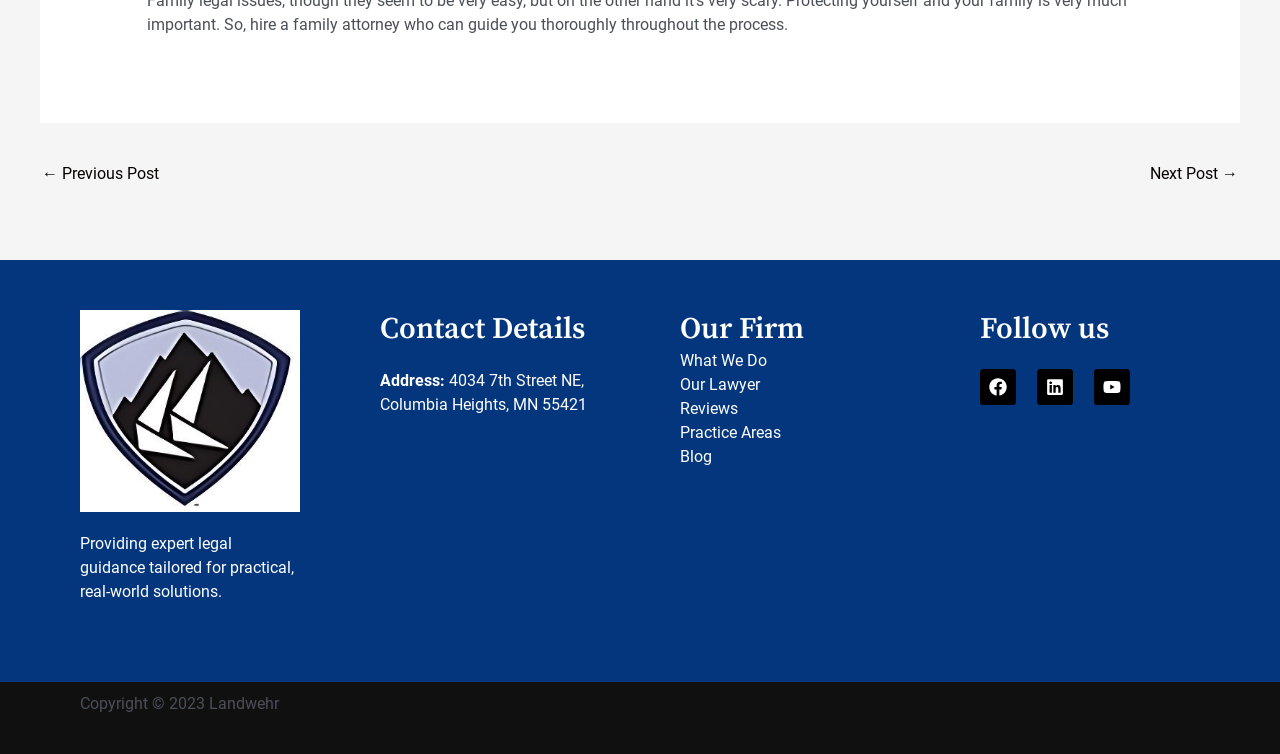Find the bounding box coordinates of the element's region that should be clicked in order to follow the given instruction: "View what we do". The coordinates should consist of four float numbers between 0 and 1, i.e., [left, top, right, bottom].

[0.531, 0.466, 0.599, 0.491]